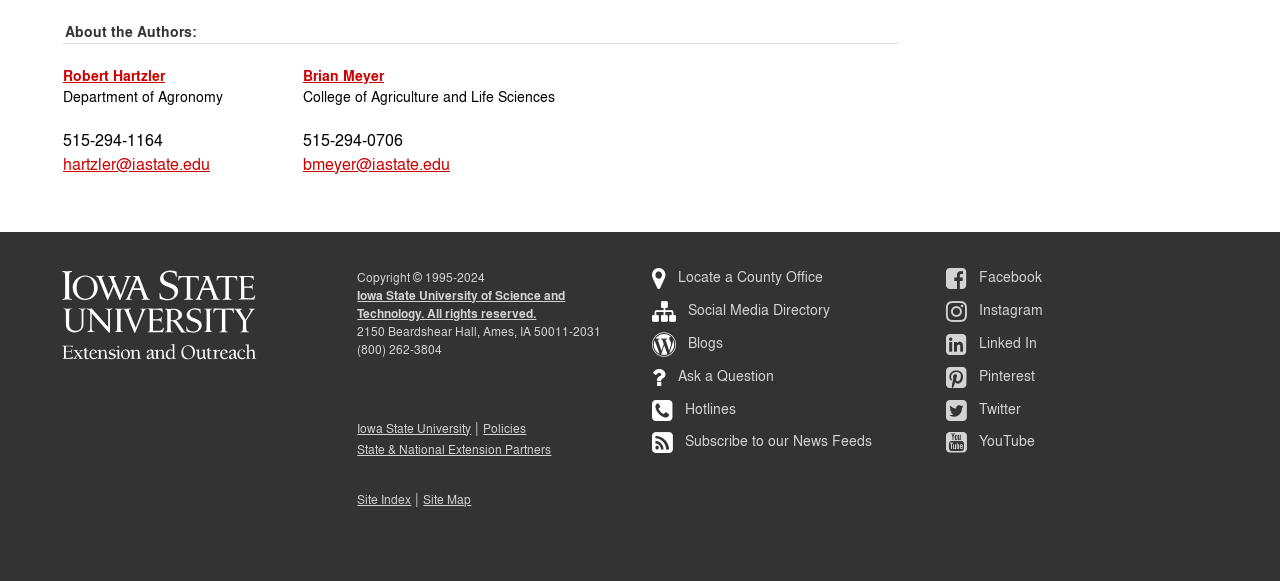Determine the bounding box coordinates of the clickable element to complete this instruction: "Contact Brian Meyer via email". Provide the coordinates in the format of four float numbers between 0 and 1, [left, top, right, bottom].

[0.237, 0.263, 0.352, 0.301]